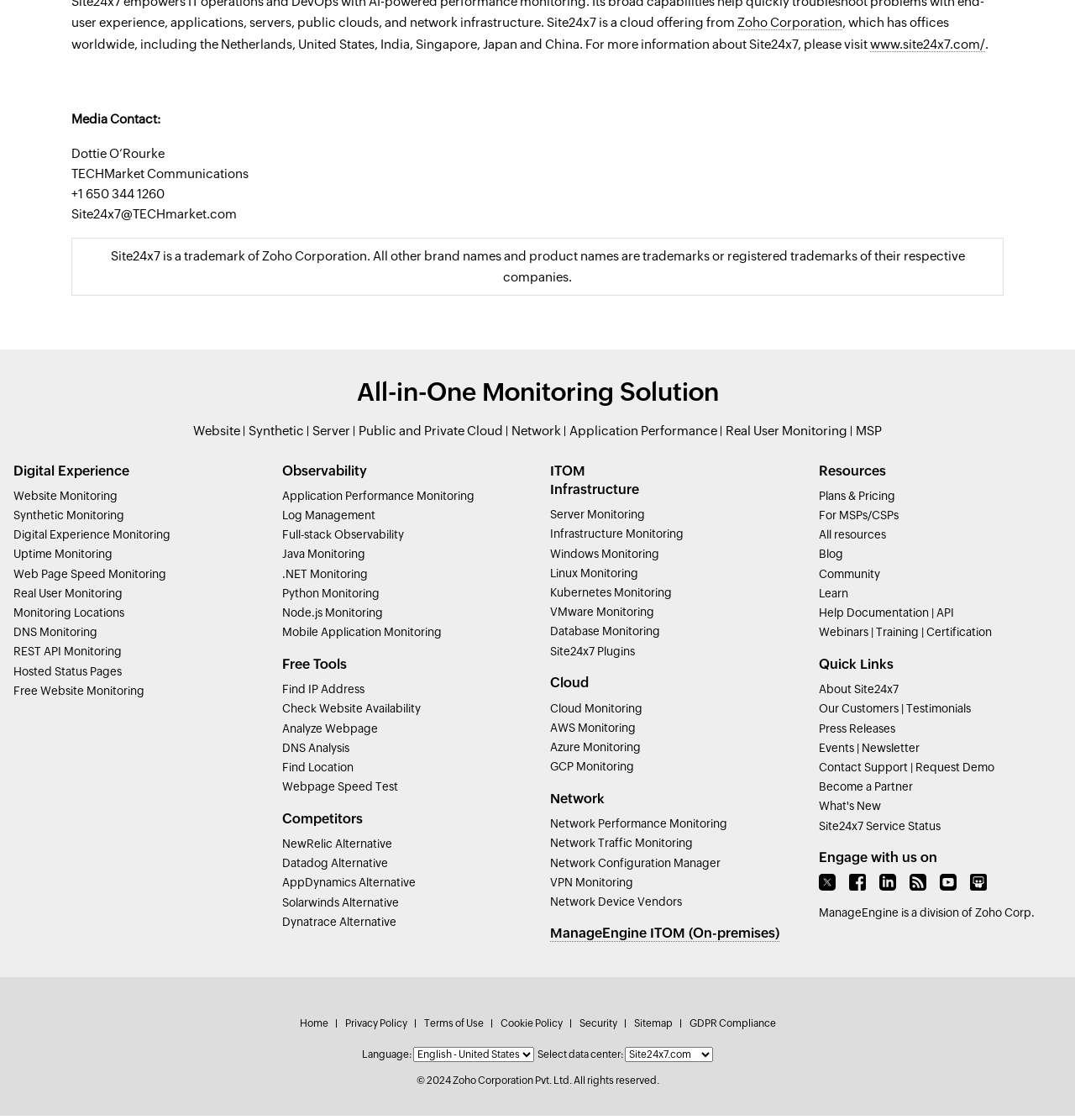Determine the bounding box coordinates for the area you should click to complete the following instruction: "View Plans & Pricing".

[0.761, 0.437, 0.832, 0.449]